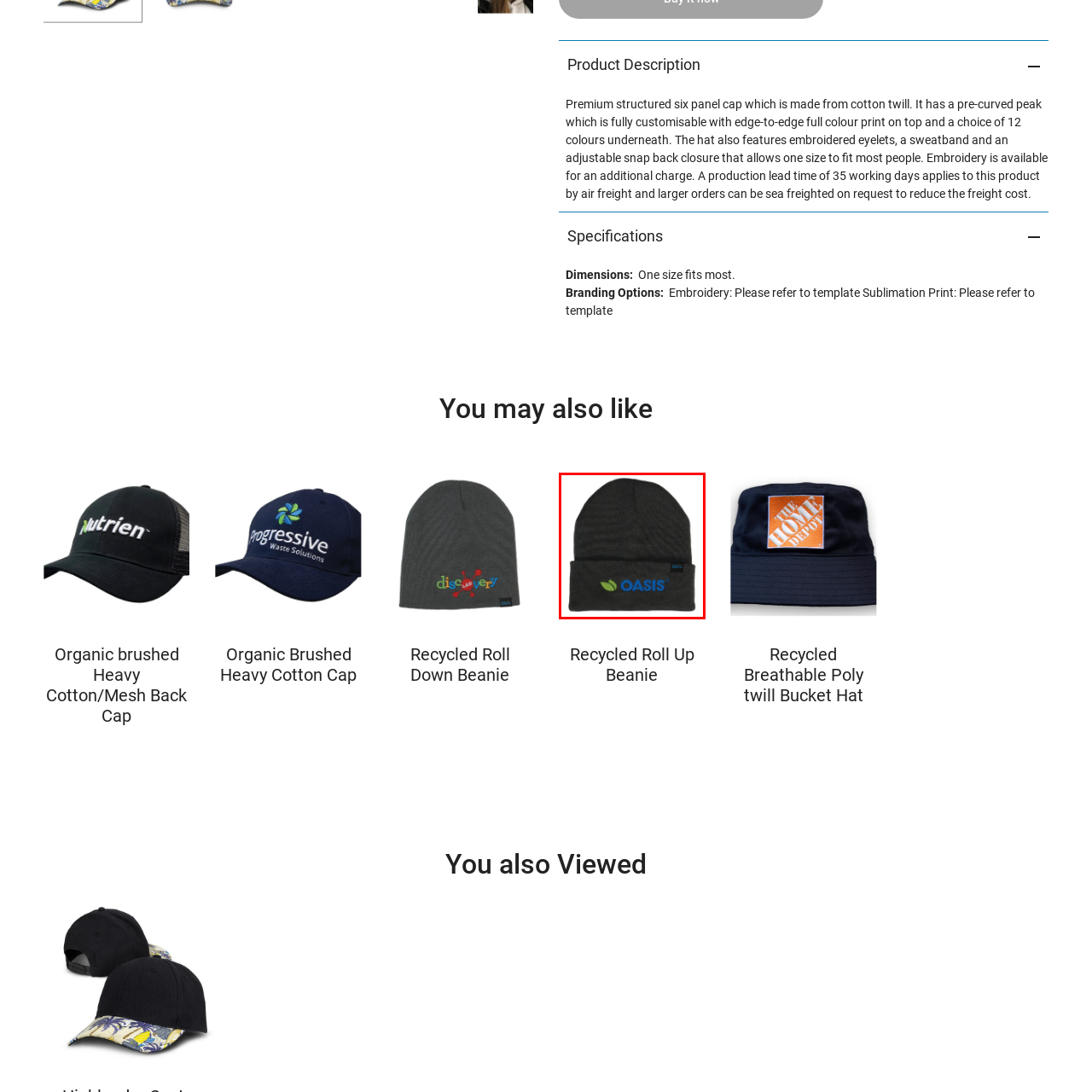What is the purpose of the beanie hat?
Please analyze the image within the red bounding box and offer a comprehensive answer to the question.

The beanie hat is not just a fashionable accessory, but it is also practical for colder weather, making it a versatile addition to any winter wardrobe, which implies that its purpose is to provide warmth during cold weather.